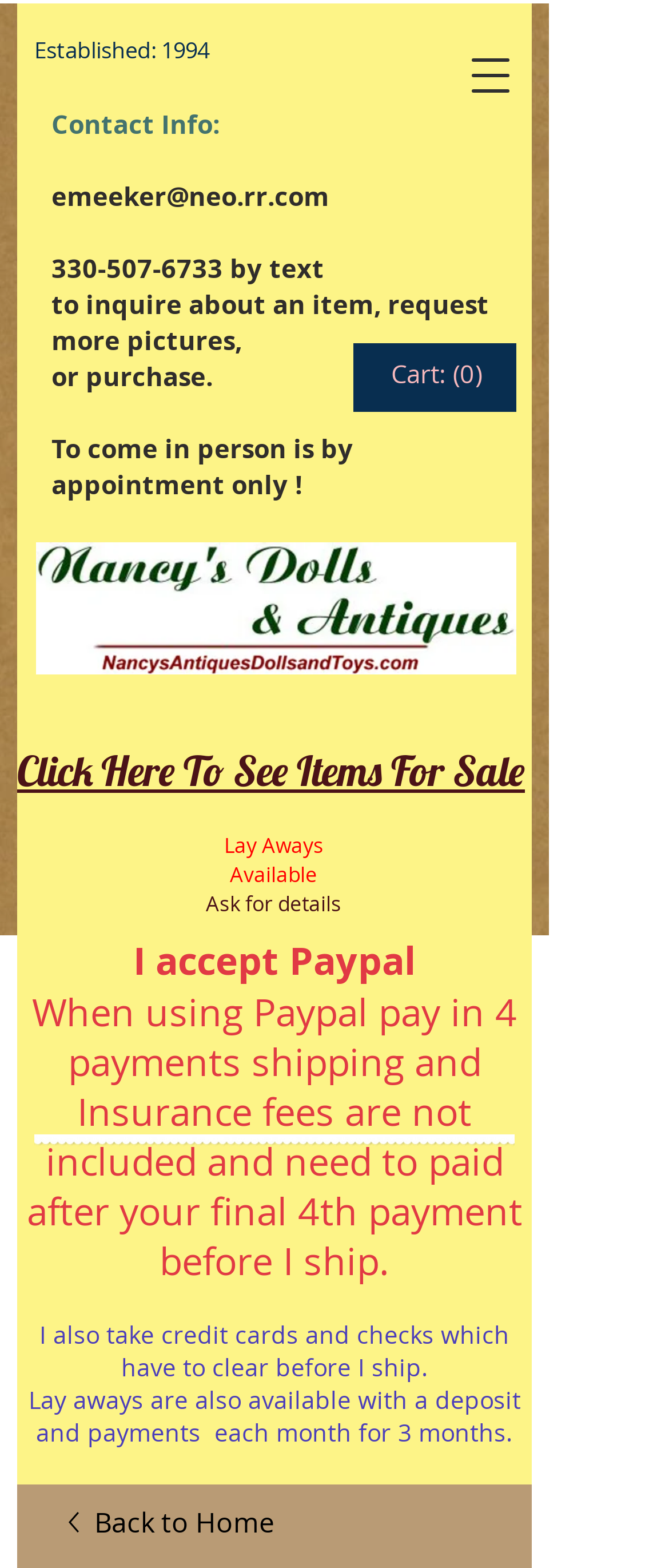Provide a single word or phrase answer to the question: 
What is the year of the Toni Doll?

1950's